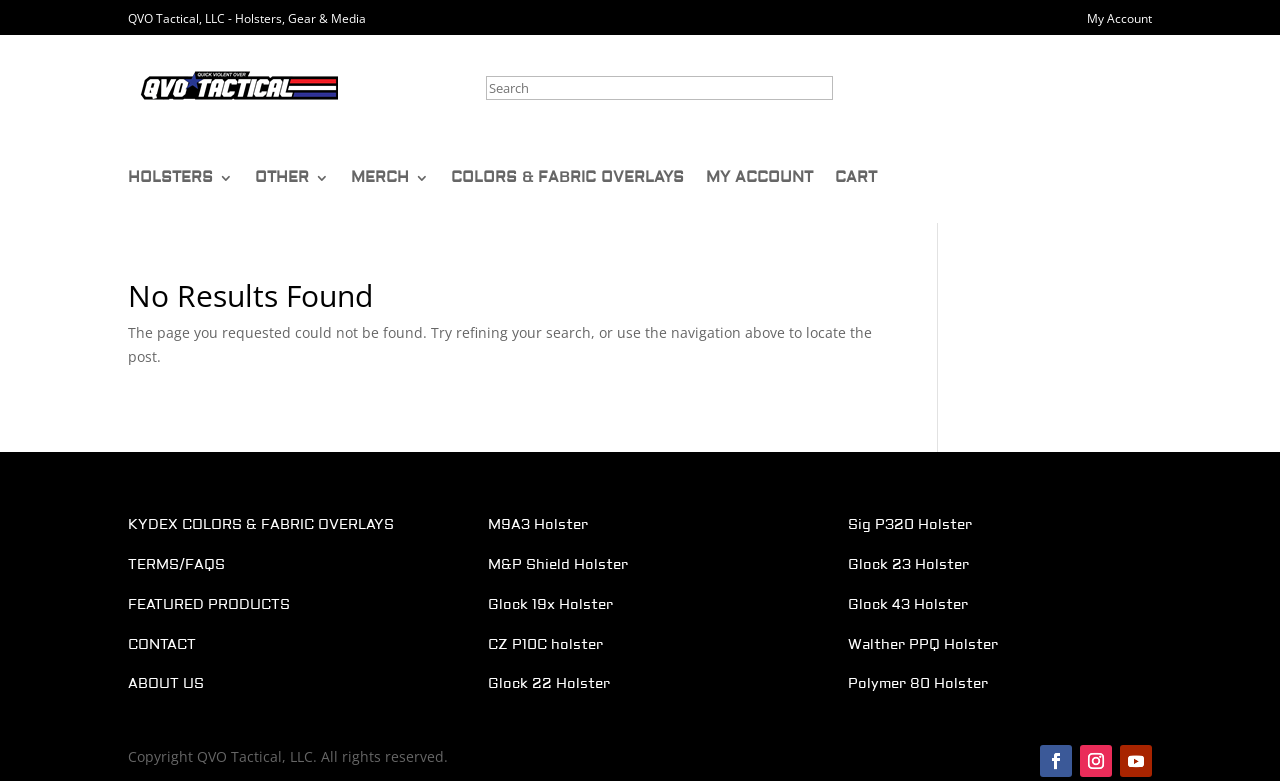Identify the bounding box coordinates of the specific part of the webpage to click to complete this instruction: "Read TERMS/FAQS".

[0.1, 0.712, 0.176, 0.735]